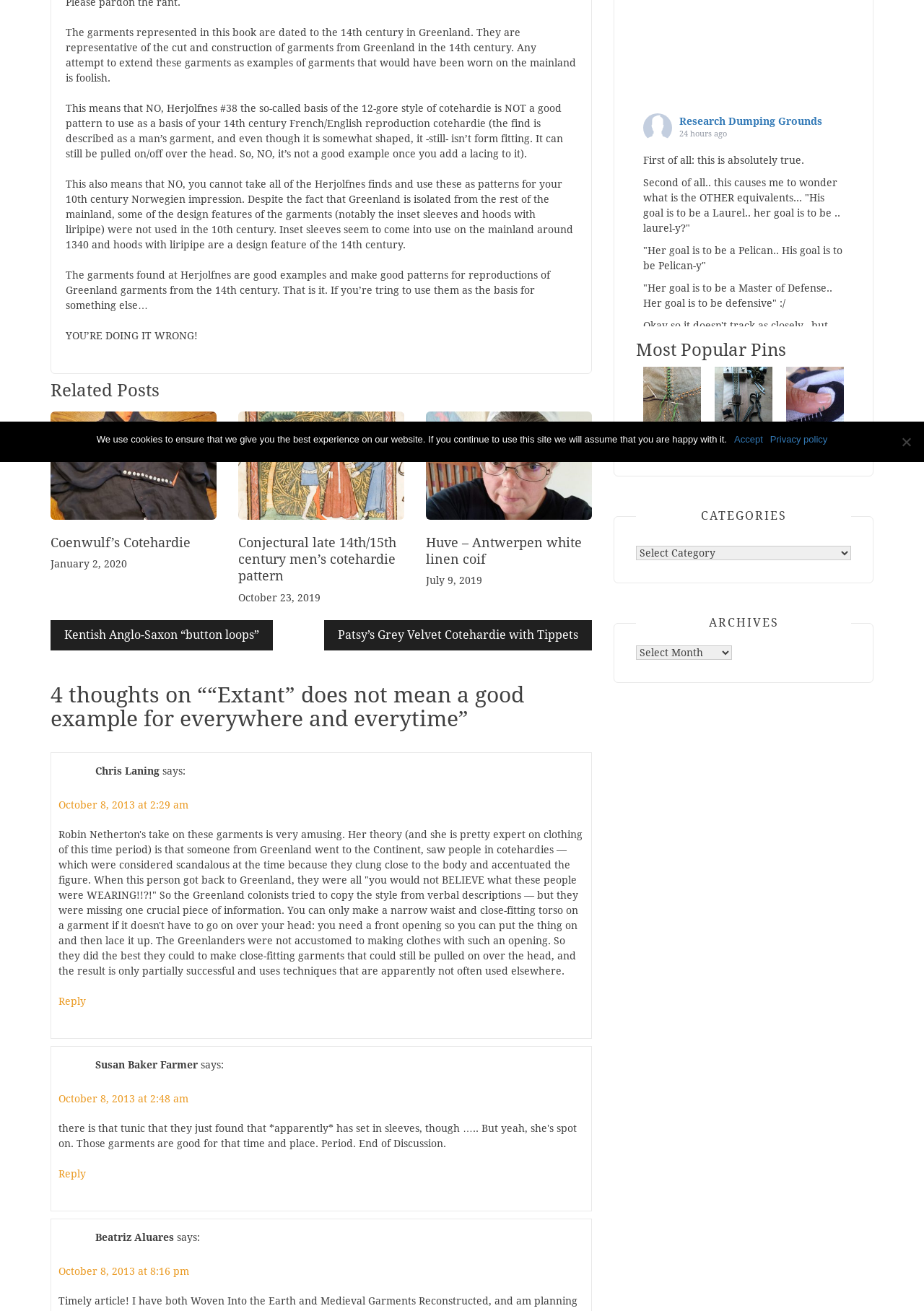Extract the bounding box of the UI element described as: "Research Dumping Grounds".

[0.735, 0.088, 0.89, 0.097]